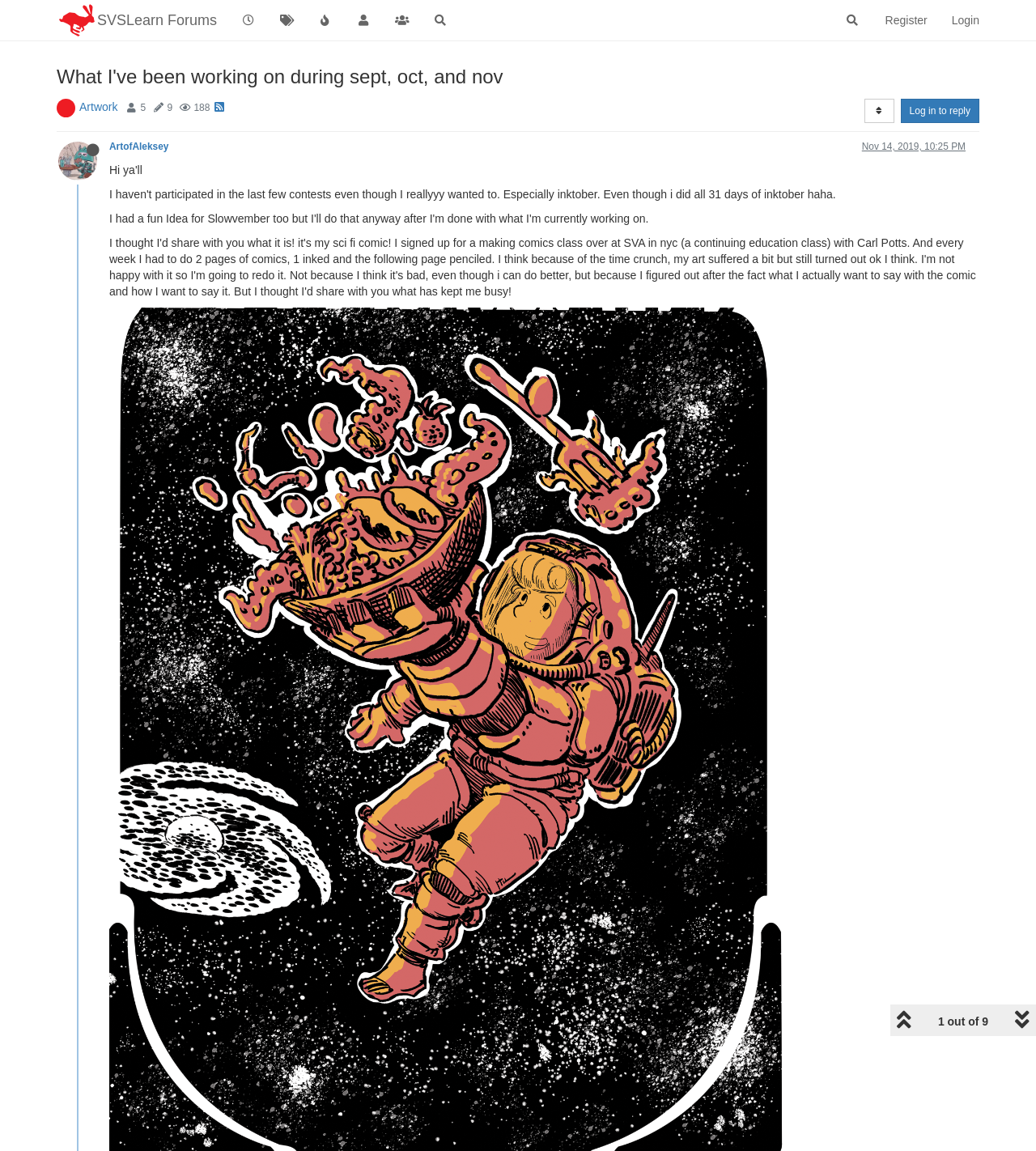Determine the bounding box coordinates of the element's region needed to click to follow the instruction: "Login to the forum". Provide these coordinates as four float numbers between 0 and 1, formatted as [left, top, right, bottom].

[0.907, 0.0, 0.957, 0.035]